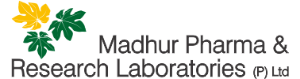Based on the image, please respond to the question with as much detail as possible:
What is the company's focus in terms of products?

The logo reflects Madhur Pharma's dedication to innovation in the production of herbal products, serving a diverse clientele while emphasizing quality and trust in their offerings.